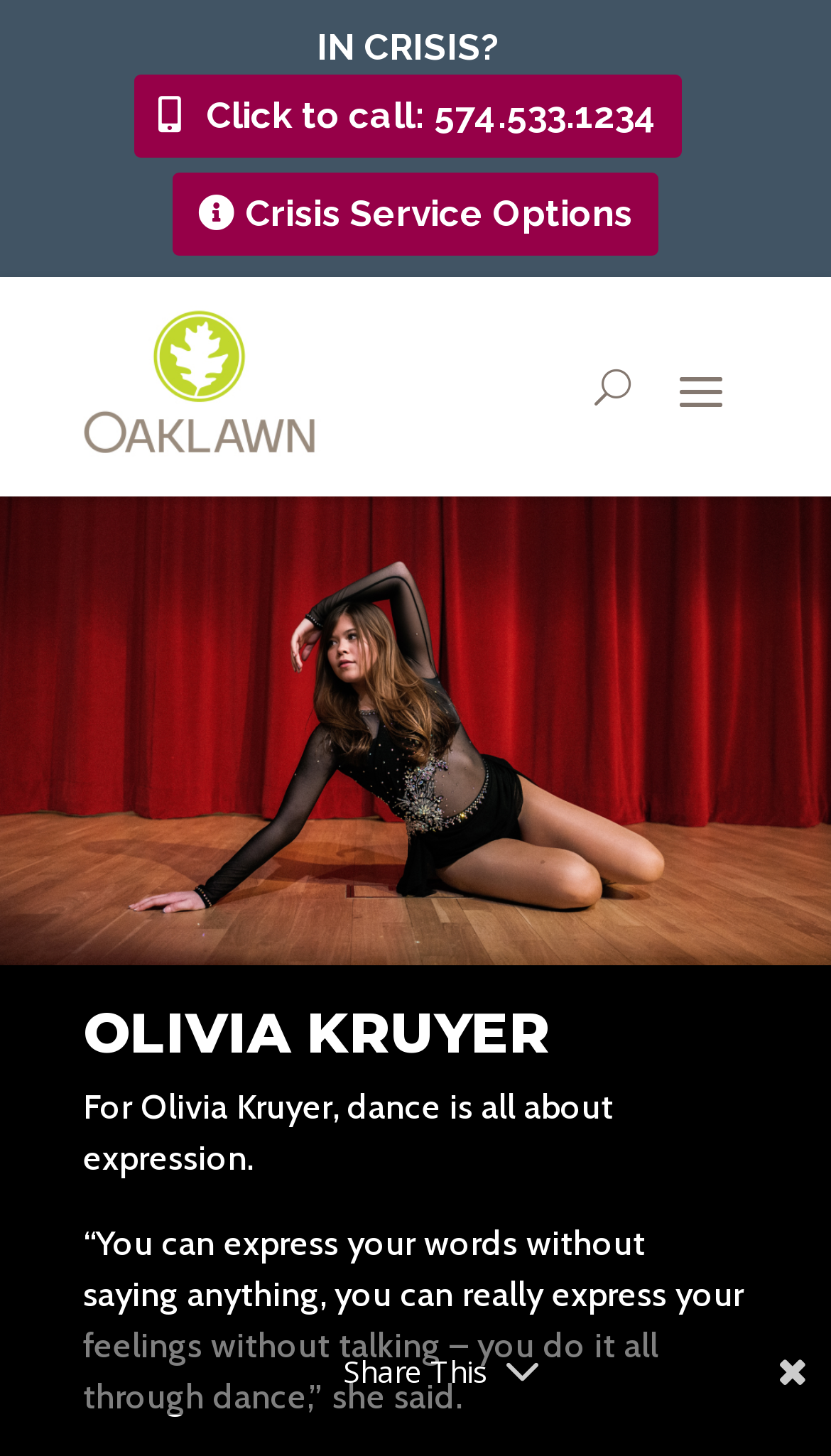Locate and provide the bounding box coordinates for the HTML element that matches this description: "Crisis Service Options".

[0.208, 0.119, 0.792, 0.176]